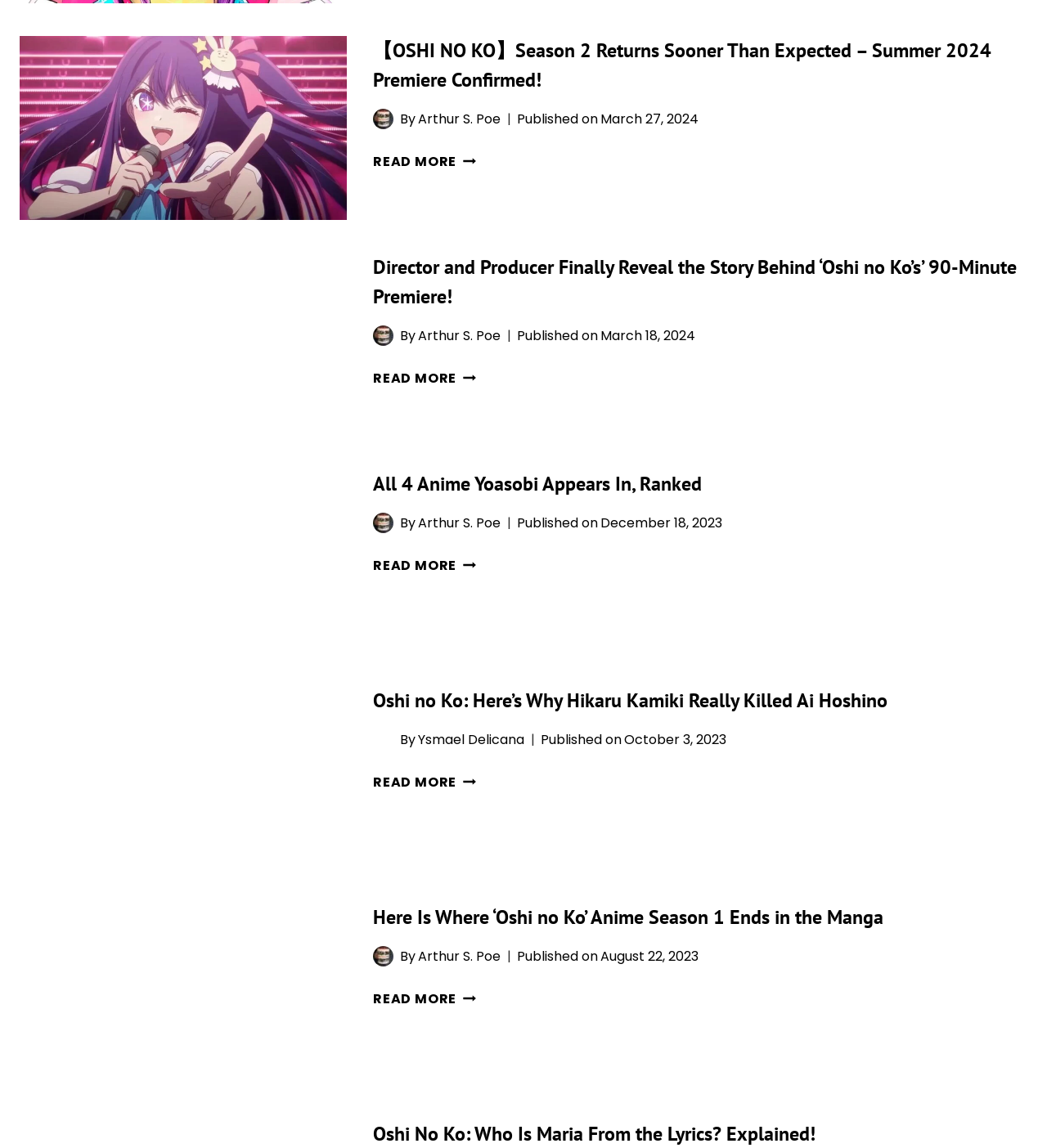Based on the image, provide a detailed response to the question:
What is the publication date of the third article?

I checked the publication date for the third article, and it says 'Published on December 18, 2023', so the publication date of the third article is December 18, 2023.